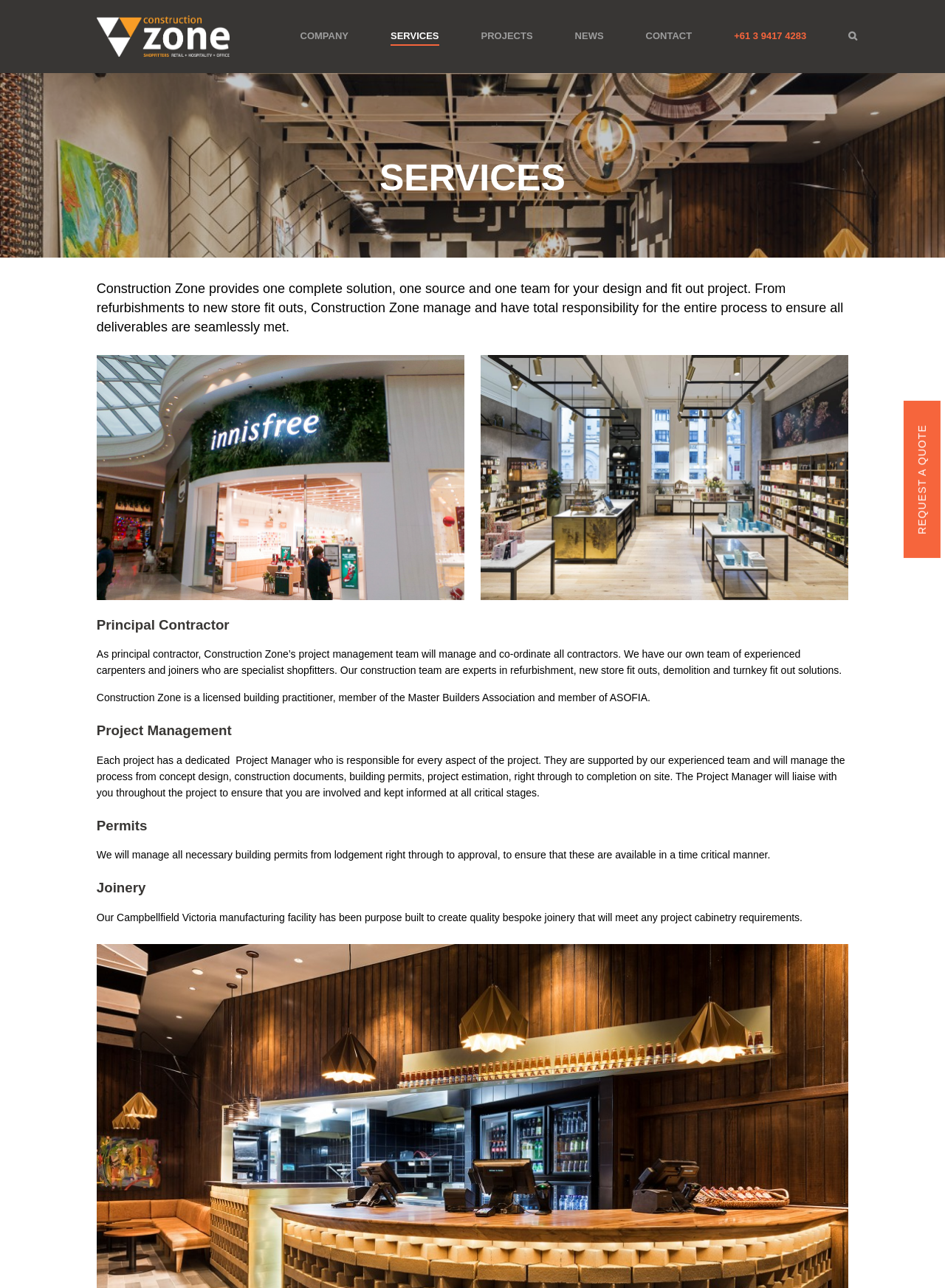Please provide a detailed answer to the question below by examining the image:
What does Construction Zone manage for clients?

The webpage indicates that Construction Zone will manage all necessary building permits from lodgement right through to approval, to ensure that these are available in a time-critical manner.